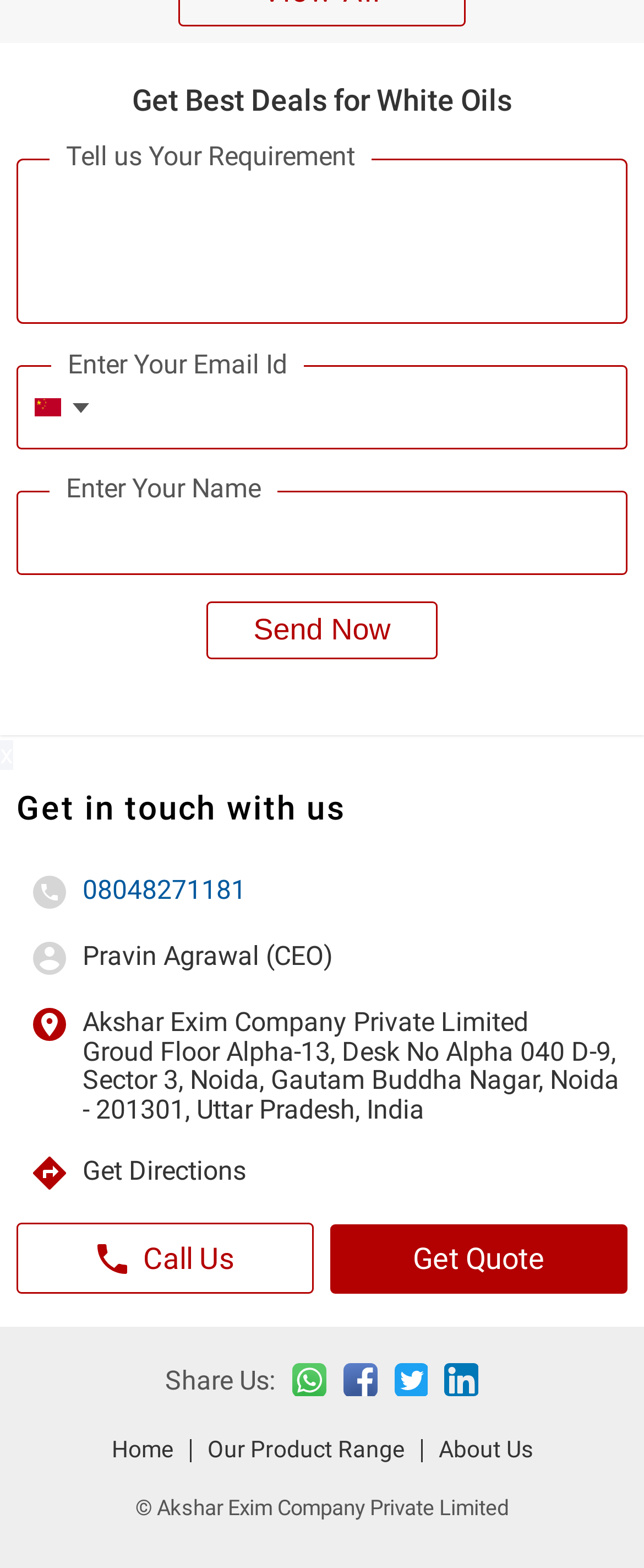What is the company name?
Answer the question with a single word or phrase, referring to the image.

Akshar Exim Company Private Limited